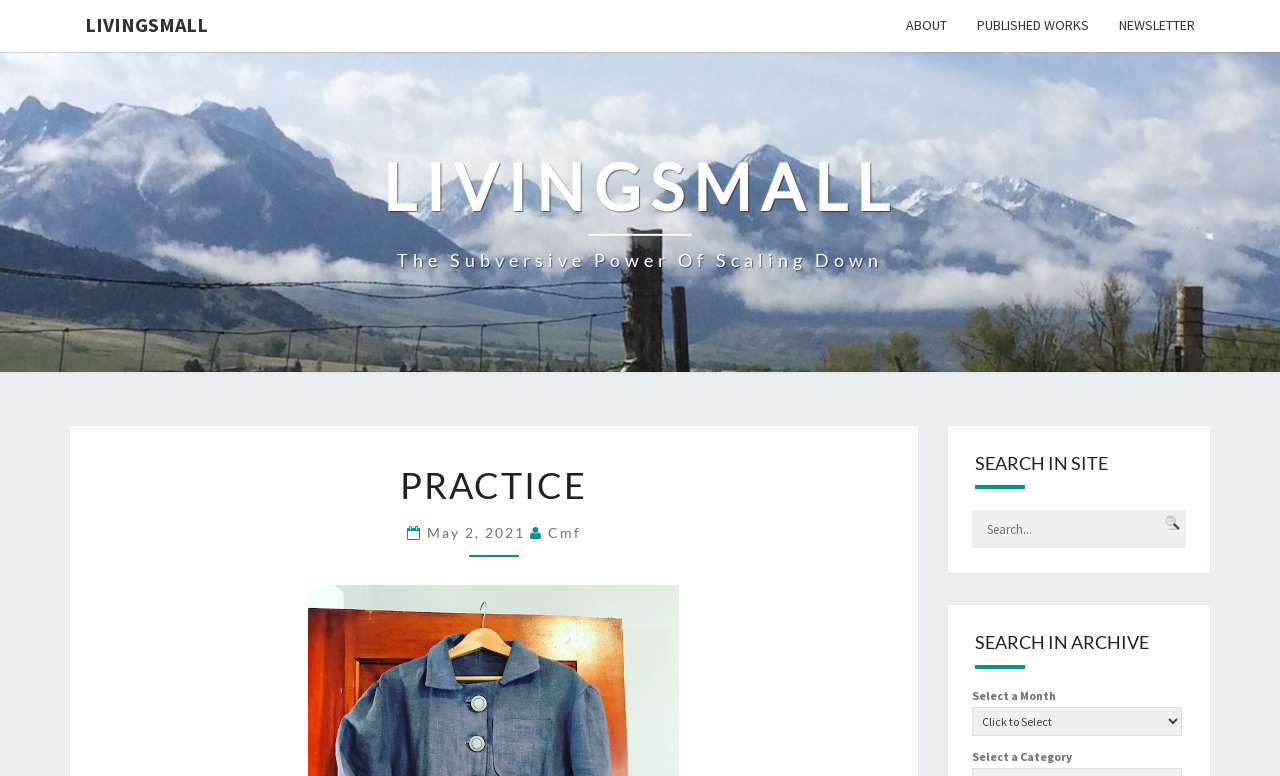Identify the bounding box coordinates for the region to click in order to carry out this instruction: "Select a Month". Provide the coordinates using four float numbers between 0 and 1, formatted as [left, top, right, bottom].

[0.759, 0.911, 0.923, 0.948]